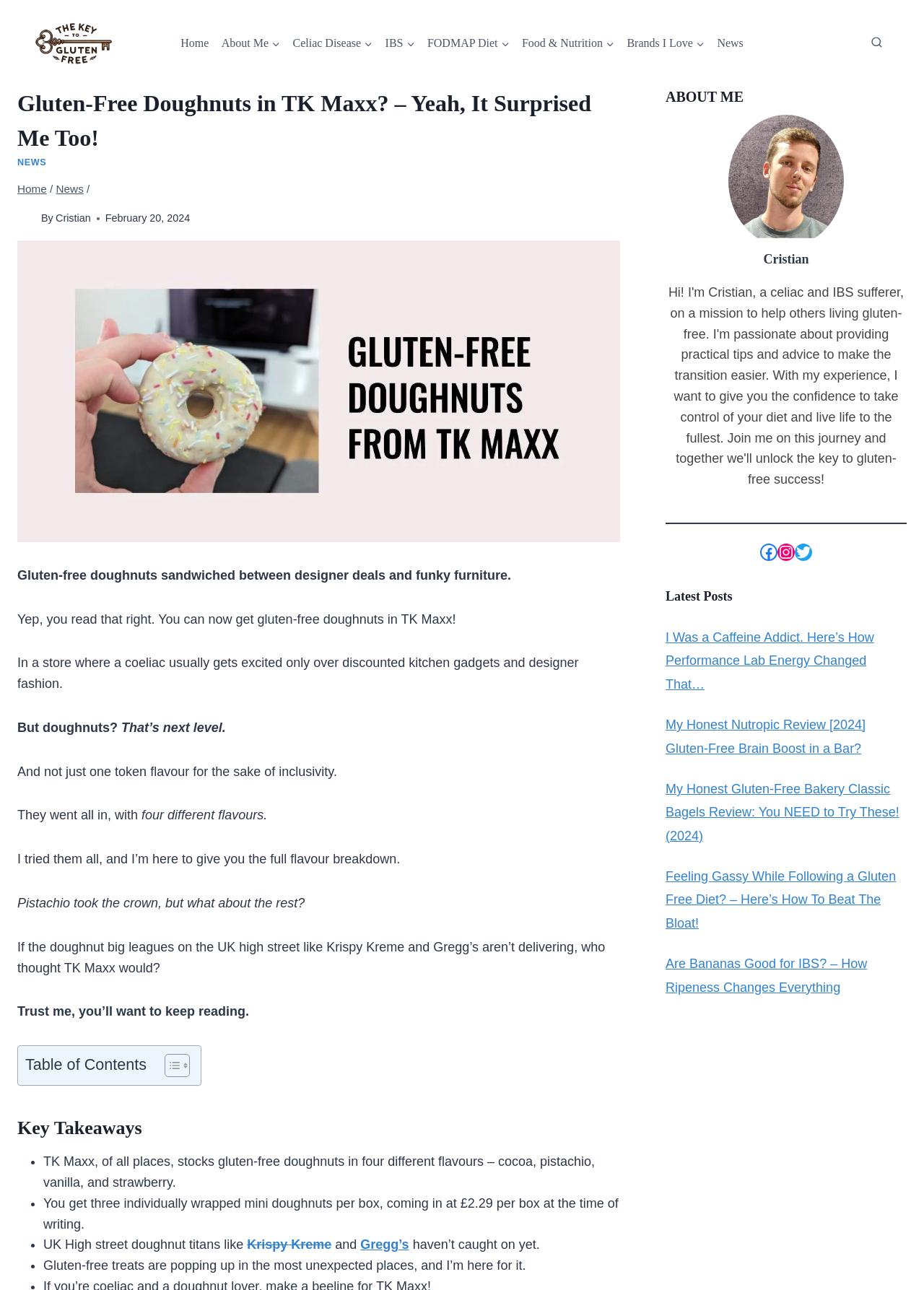Indicate the bounding box coordinates of the element that must be clicked to execute the instruction: "Check the author's image". The coordinates should be given as four float numbers between 0 and 1, i.e., [left, top, right, bottom].

[0.019, 0.162, 0.038, 0.176]